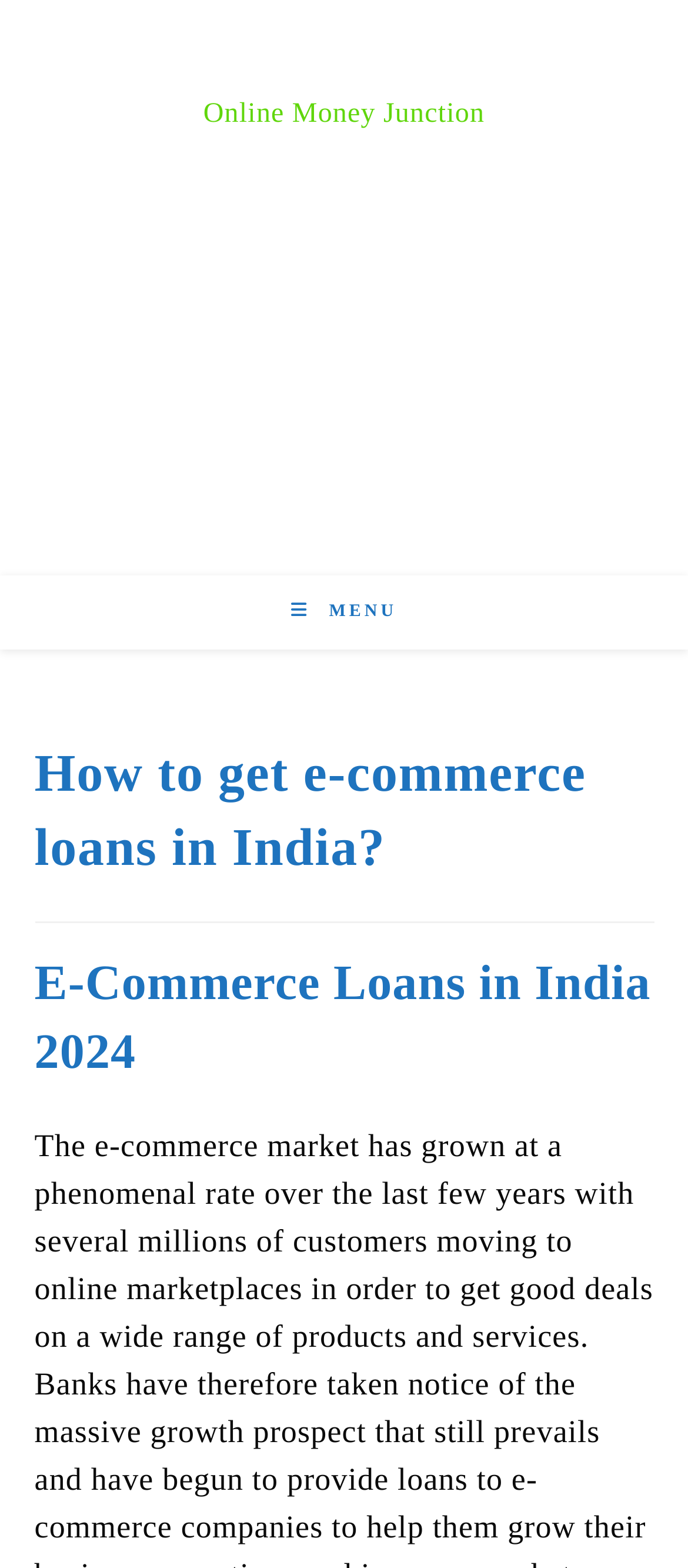Your task is to find and give the main heading text of the webpage.

E-Commerce Loans in India 2024